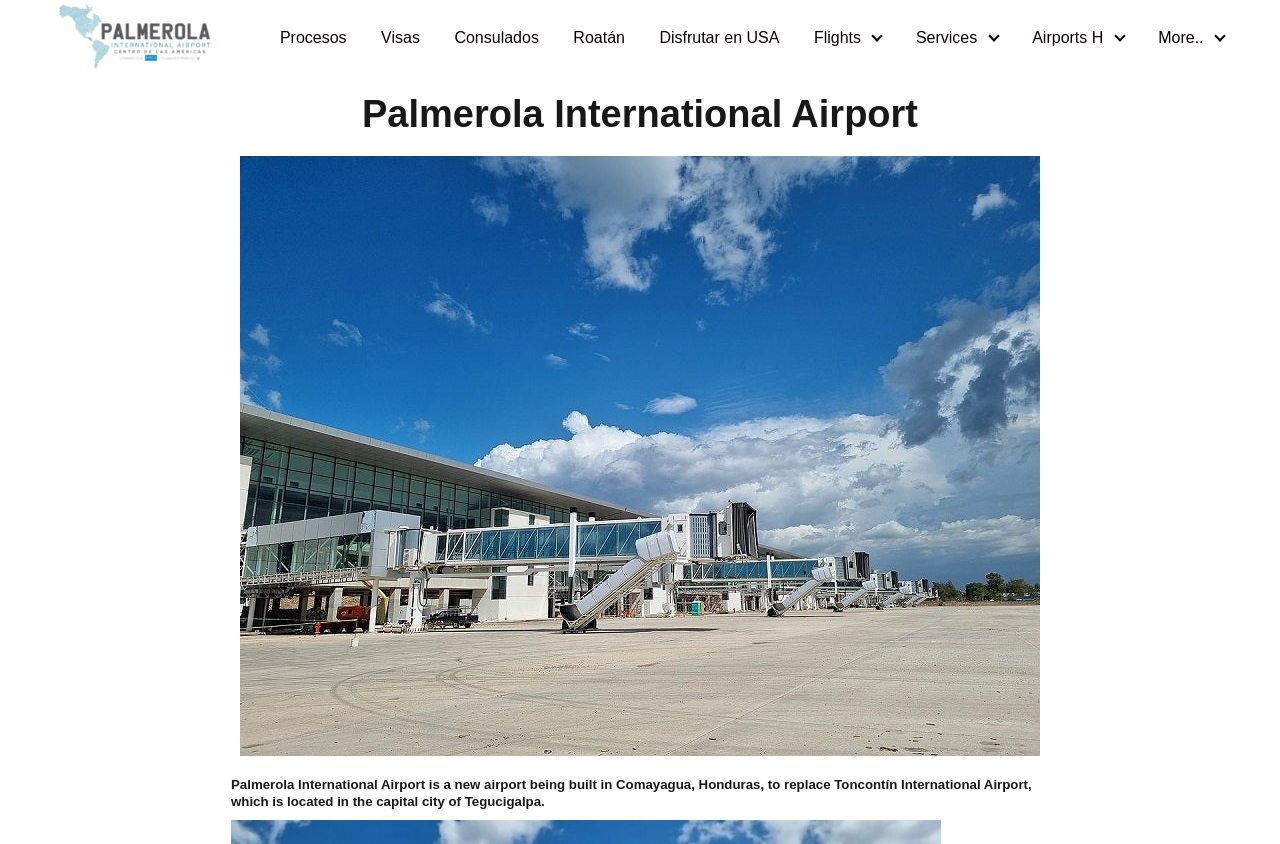Give a short answer using one word or phrase for the question:
What is the name of the new airport being built?

Palmerola International Airport